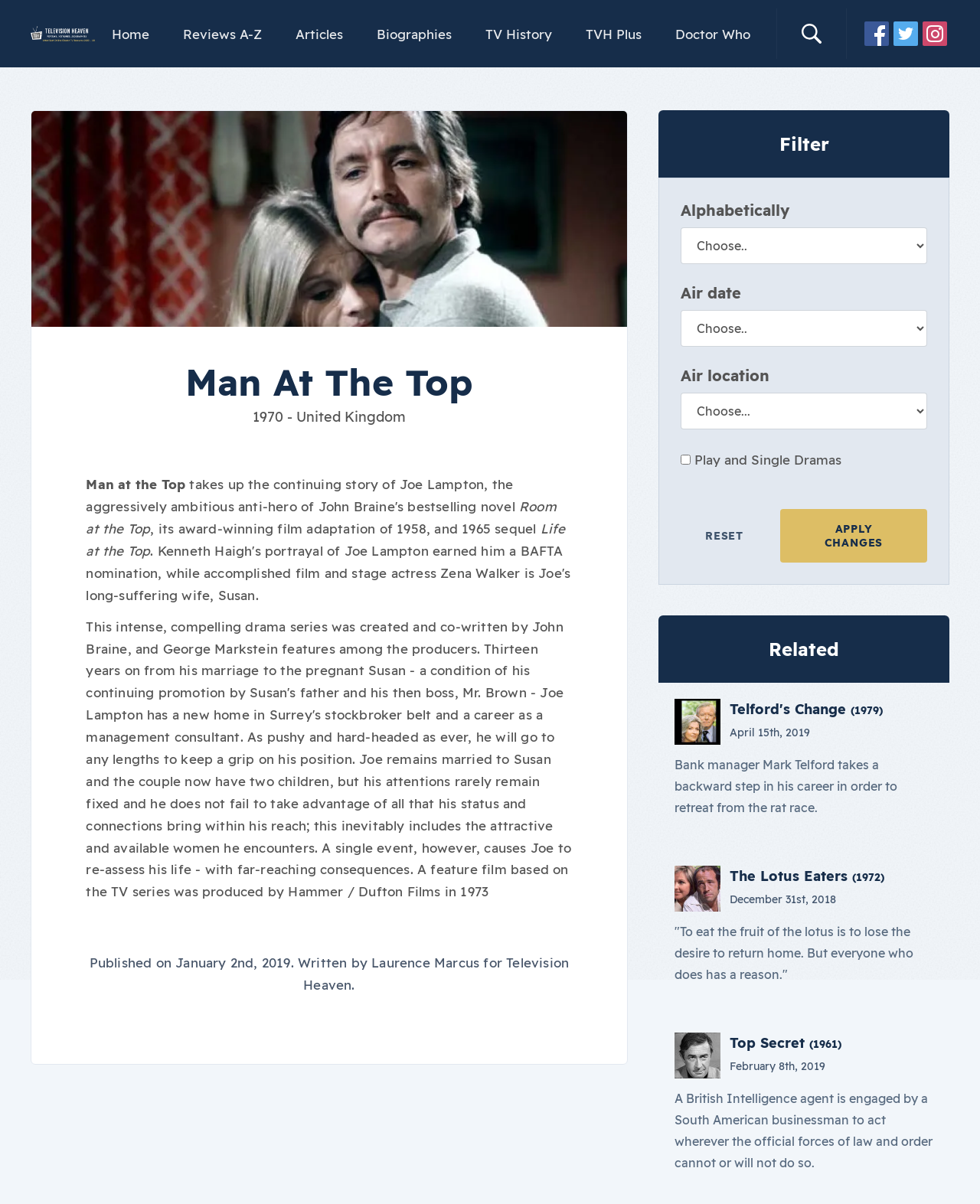Offer a comprehensive description of the webpage’s content and structure.

The webpage is about a television show called "Man At The Top" and appears to be a review or article about the show. At the top of the page, there is a large image that spans the entire width of the page, with a smaller image of the Television Heaven logo in the top-left corner. Below the image, there is a navigation menu with links to different sections of the website, including "Home", "Reviews A-Z", "Articles", "Biographies", "TV History", "TVH Plus", and "Doctor Who".

To the right of the navigation menu, there is a search button with a dropdown menu. Below the search button, there are links to the website's social media profiles on Facebook, Twitter, and Instagram.

The main content of the page is an article about "Man At The Top", which includes a heading, a brief summary, and some details about the show. The article is divided into sections, including a filter section with dropdown menus and checkboxes to filter the content by different criteria.

Below the filter section, there are three related articles or reviews, each with a heading, a brief summary, and a link to the full article. The related articles are about other television shows, including "Telford's Change", "The Lotus Eaters", and "Top Secret".

Throughout the page, there are various images, headings, and blocks of text that provide information about the television shows and the website. The layout is organized and easy to follow, with clear headings and concise text.